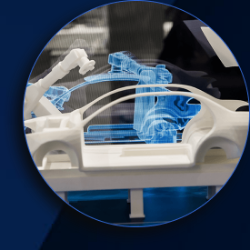Given the content of the image, can you provide a detailed answer to the question?
What type of vehicles are being visualized?

The question asks about the type of vehicles being visualized in the image. The caption explicitly states that the image illustrates the visualization of automated guided vehicles (AGVs) and the digital twin concept.